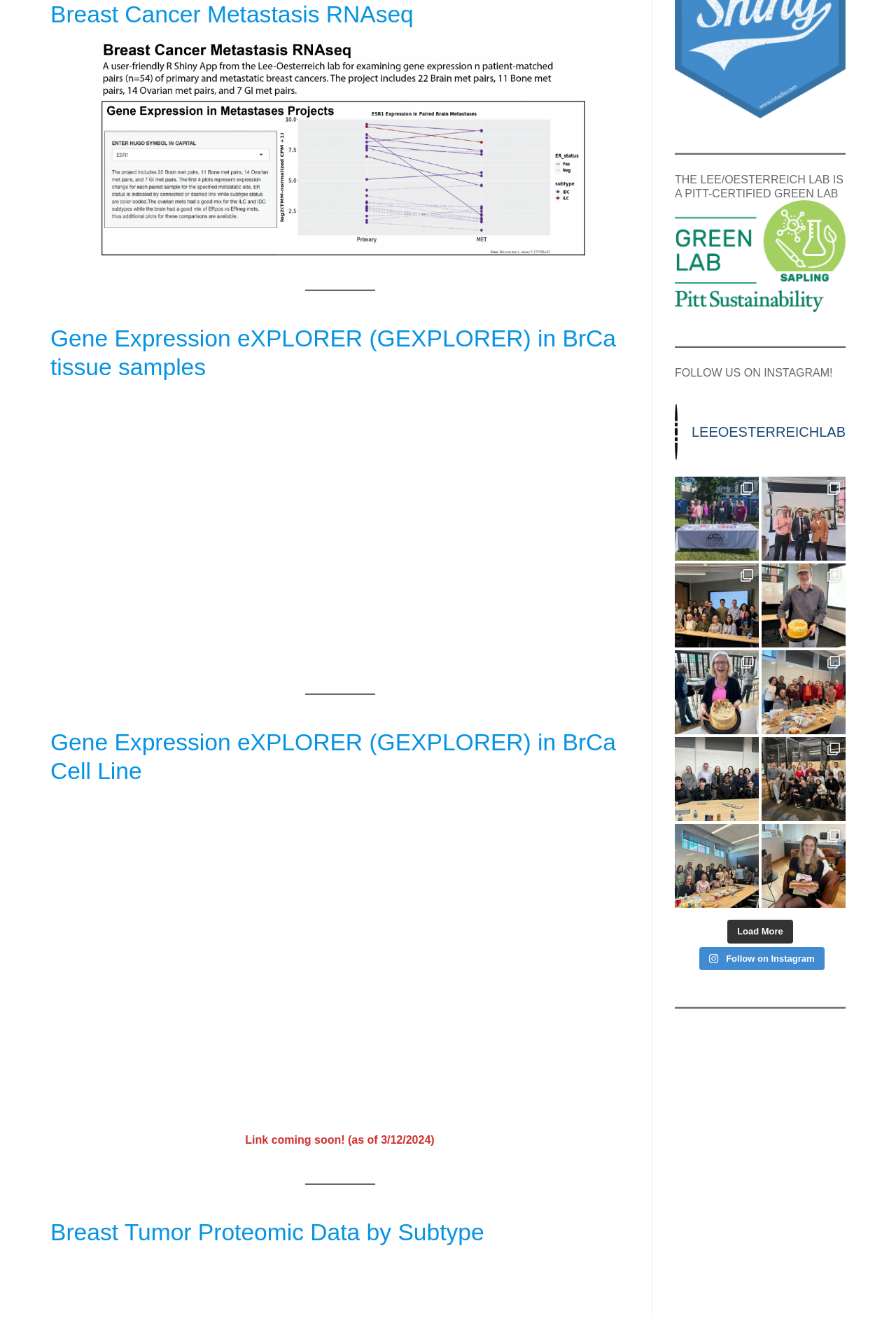What event did the lab participate in on May 19, 2024? From the image, respond with a single word or brief phrase.

Susan G. Komen More Than Pink Walk